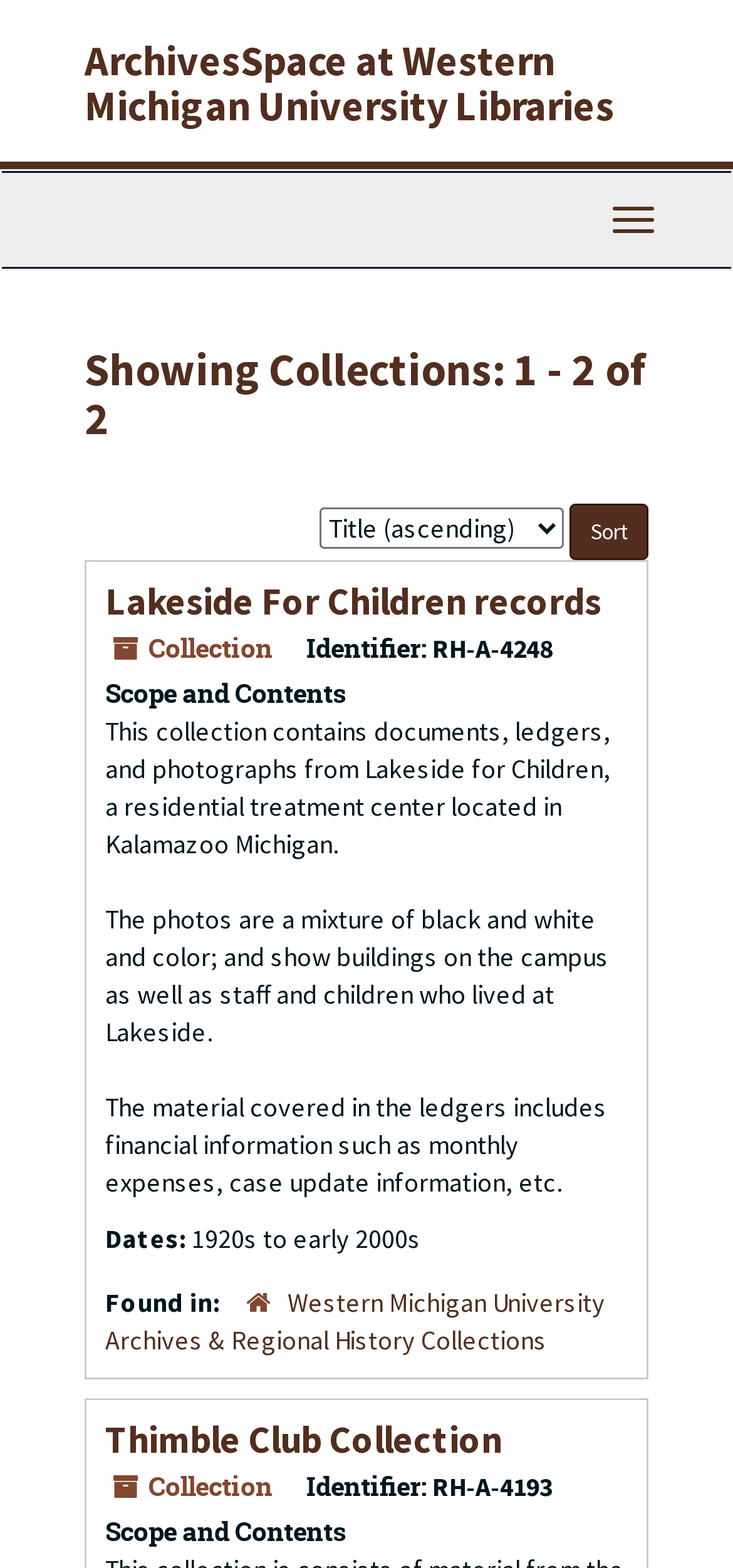Provide a comprehensive caption for the webpage.

The webpage is a collection archive page from Western Michigan University Libraries. At the top, there is a heading with the title "ArchivesSpace at Western Michigan University Libraries" and a link with the same text. Below this, there is a top-level navigation bar.

The main content of the page is divided into two sections, each representing a collection. The first section is titled "Lakeside For Children records" and has a link with the same text. Below this title, there are several lines of text describing the collection, including the identifier "RH-A-4248", scope and contents, and dates ranging from the 1920s to the early 2000s. The scope and contents section is a brief summary of the collection, mentioning documents, ledgers, and photographs from Lakeside for Children, a residential treatment center in Kalamazoo, Michigan.

The second section is titled "Thimble Club Collection" and also has a link with the same text. This section has a similar structure to the first, with an identifier "RH-A-4193" and a scope and contents section that summarizes the collection.

Above the collection sections, there is a heading that indicates the page is showing collections 1-2 of 2. There is also a sort feature with a dropdown menu and a button to sort the collections.